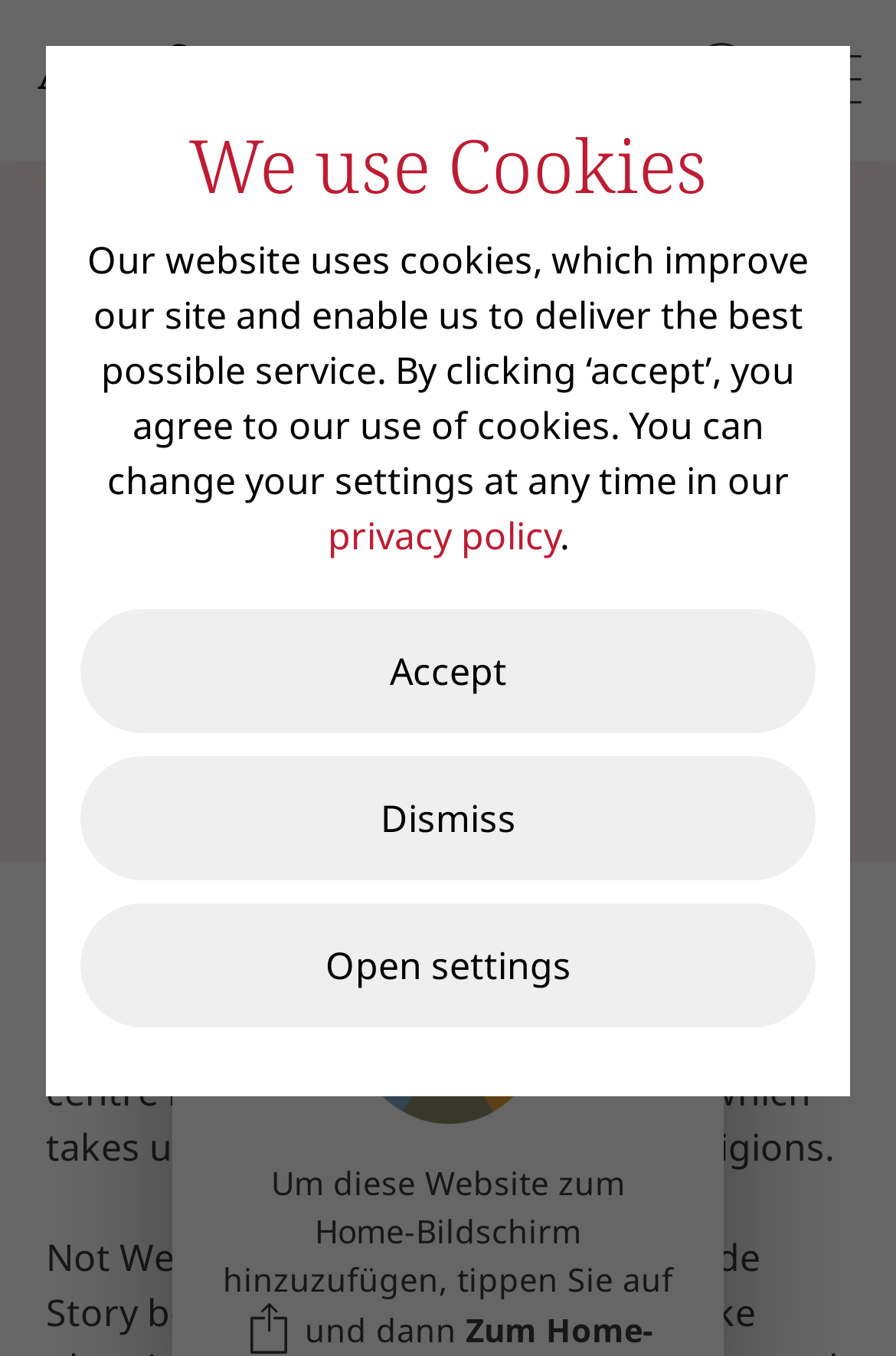Please identify the bounding box coordinates of the clickable area that will allow you to execute the instruction: "Click on the MAGAZIN link".

[0.051, 0.252, 0.272, 0.287]